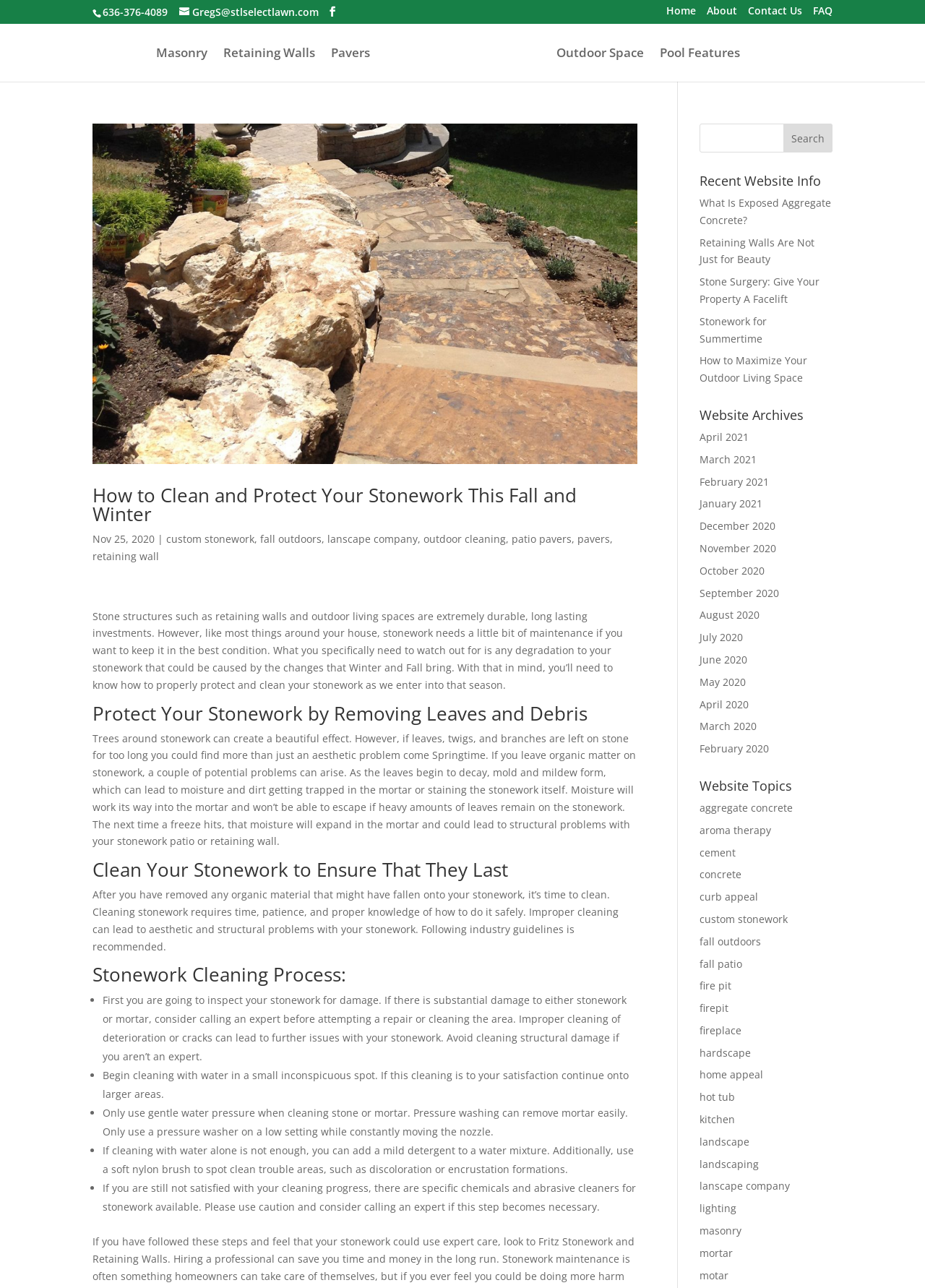What is the company name mentioned on the webpage?
Examine the image and give a concise answer in one word or a short phrase.

Fritz Stonework & Retaining Walls